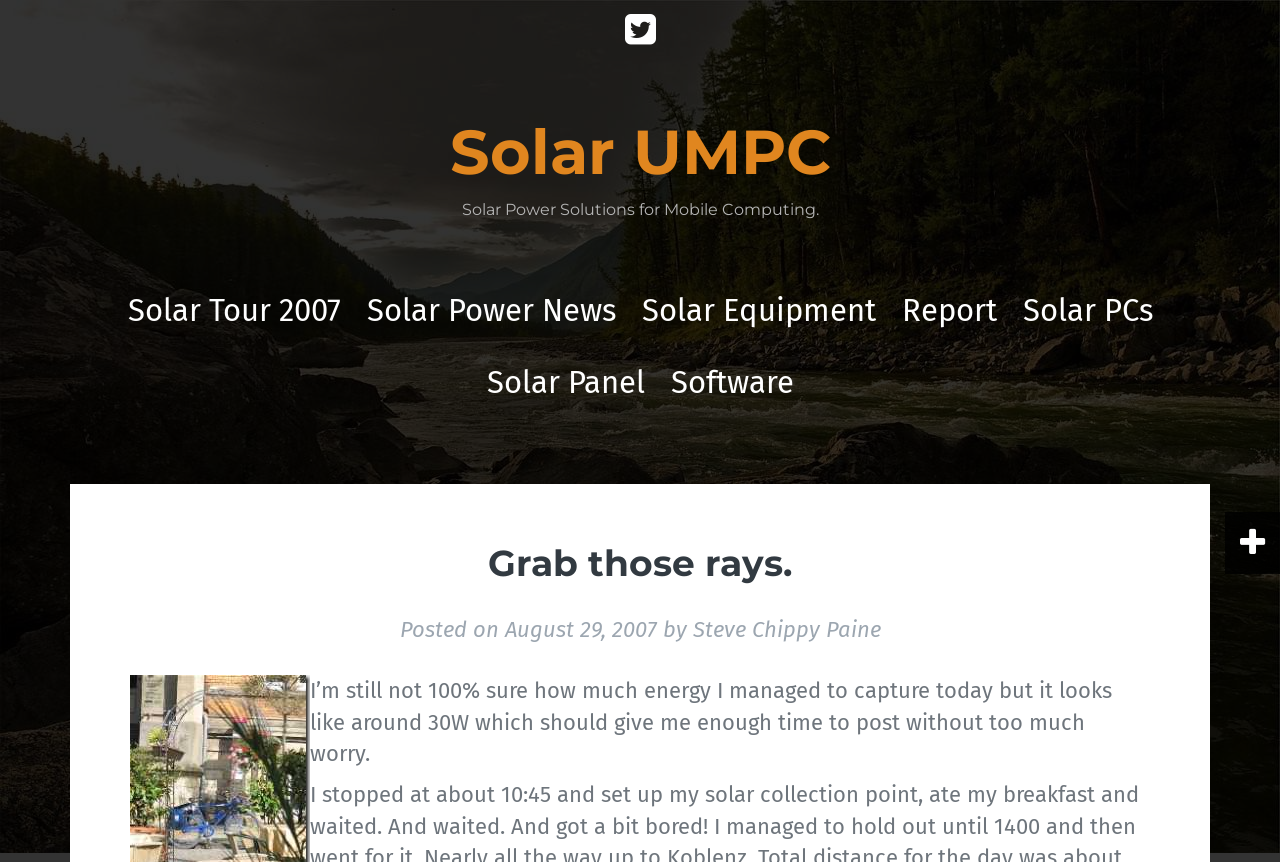What is the name of the website?
Give a detailed response to the question by analyzing the screenshot.

The name of the website can be determined by looking at the heading element 'Solar UMPC' which is a prominent element on the webpage, indicating that it is the title of the website.